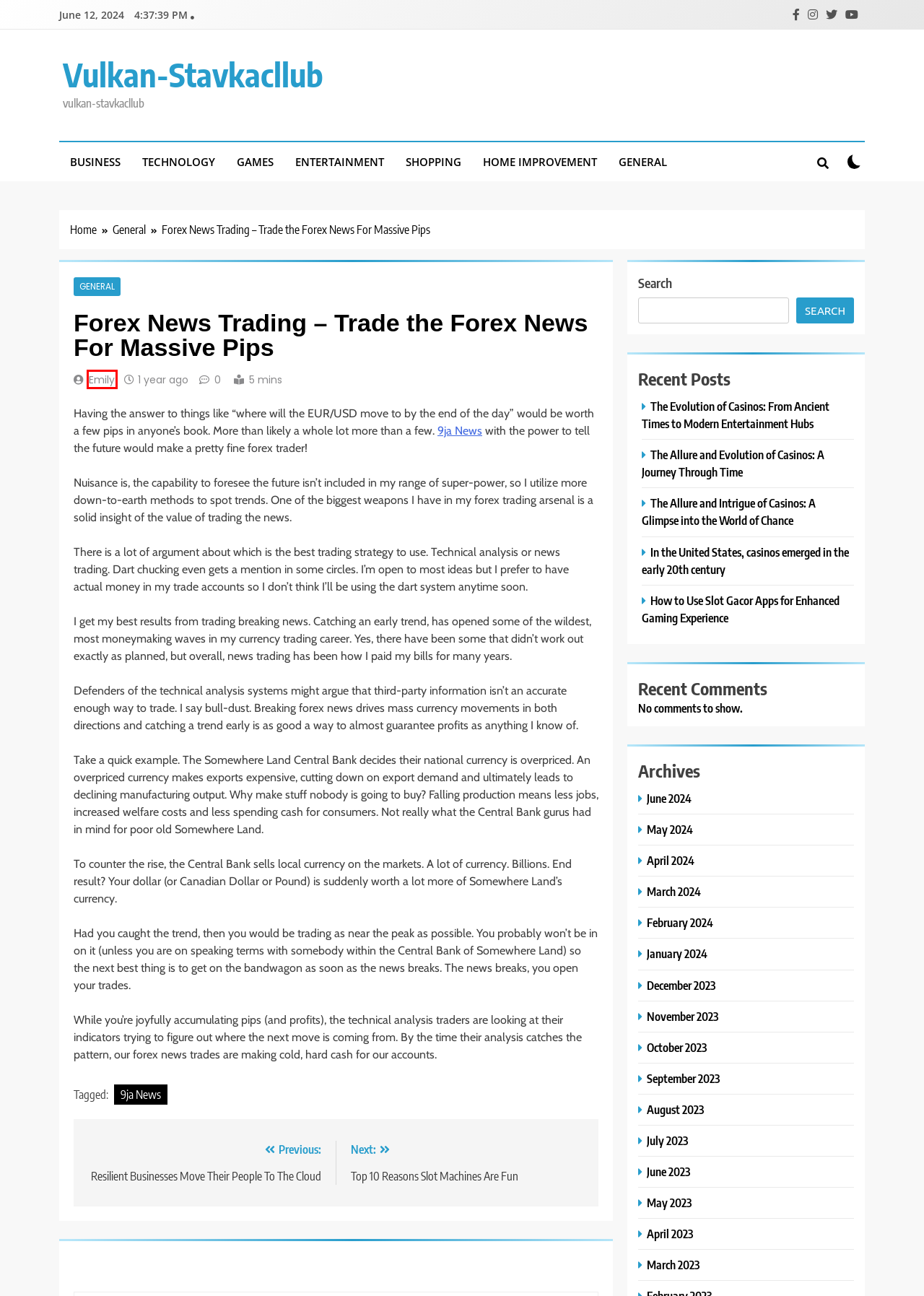You have a screenshot of a webpage with a red bounding box around an element. Choose the best matching webpage description that would appear after clicking the highlighted element. Here are the candidates:
A. Emily, Author at vulkan-stavkacllub
B. In the United States, casinos emerged in the early 20th century
C. The Allure and Intrigue of Casinos: A Glimpse into the World
D. Home Improvement Archives - vulkan-stavkacllub
E. January 2024 - vulkan-stavkacllub
F. November 2023 - vulkan-stavkacllub
G. Business Archives - vulkan-stavkacllub
H. October 2023 - vulkan-stavkacllub

A